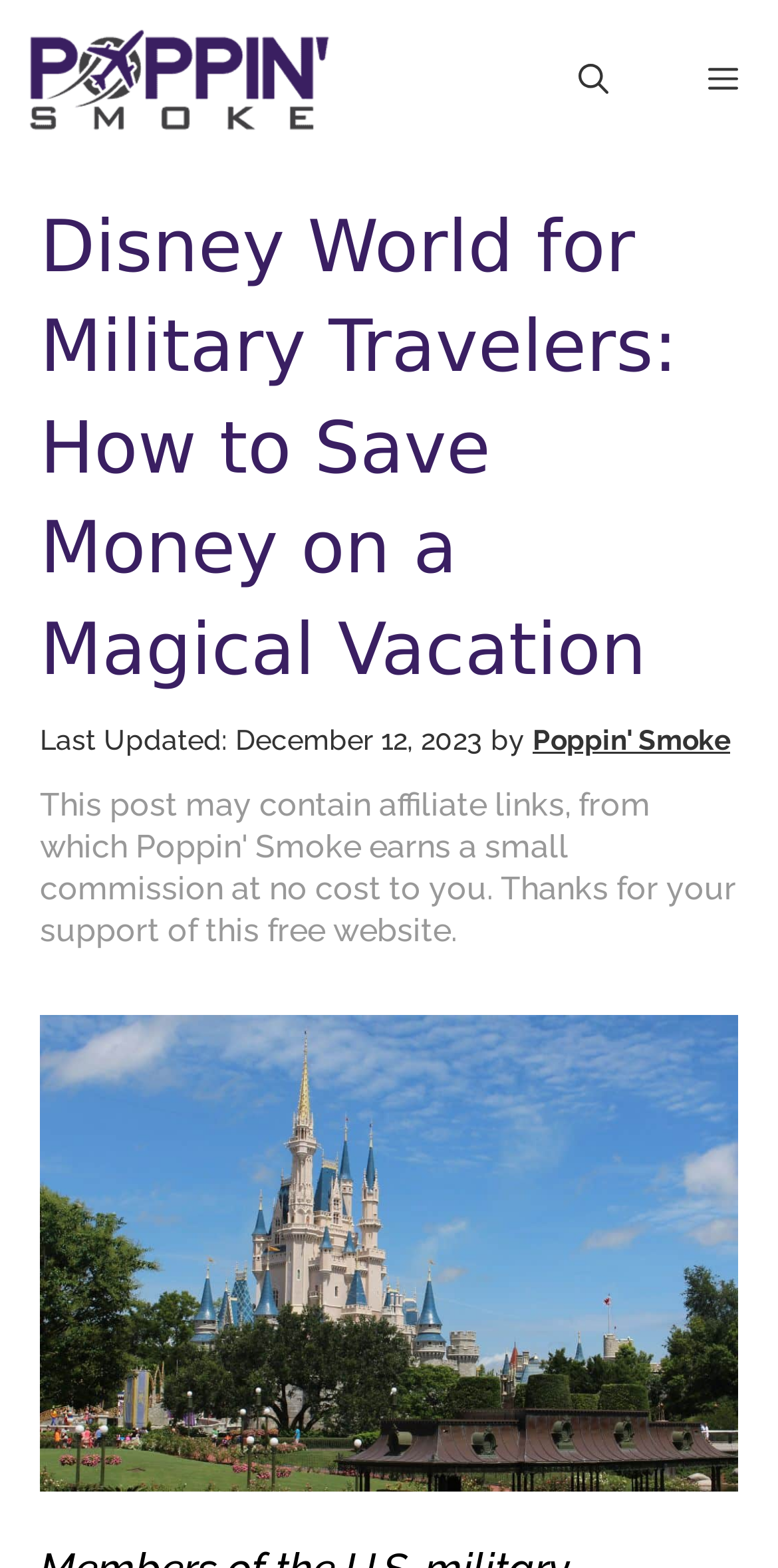What is the image about?
Provide a detailed answer to the question, using the image to inform your response.

I determined what the image is about by looking at the image element with the description 'The famous white and blue Disney castle', which is likely indicating the content of the image.